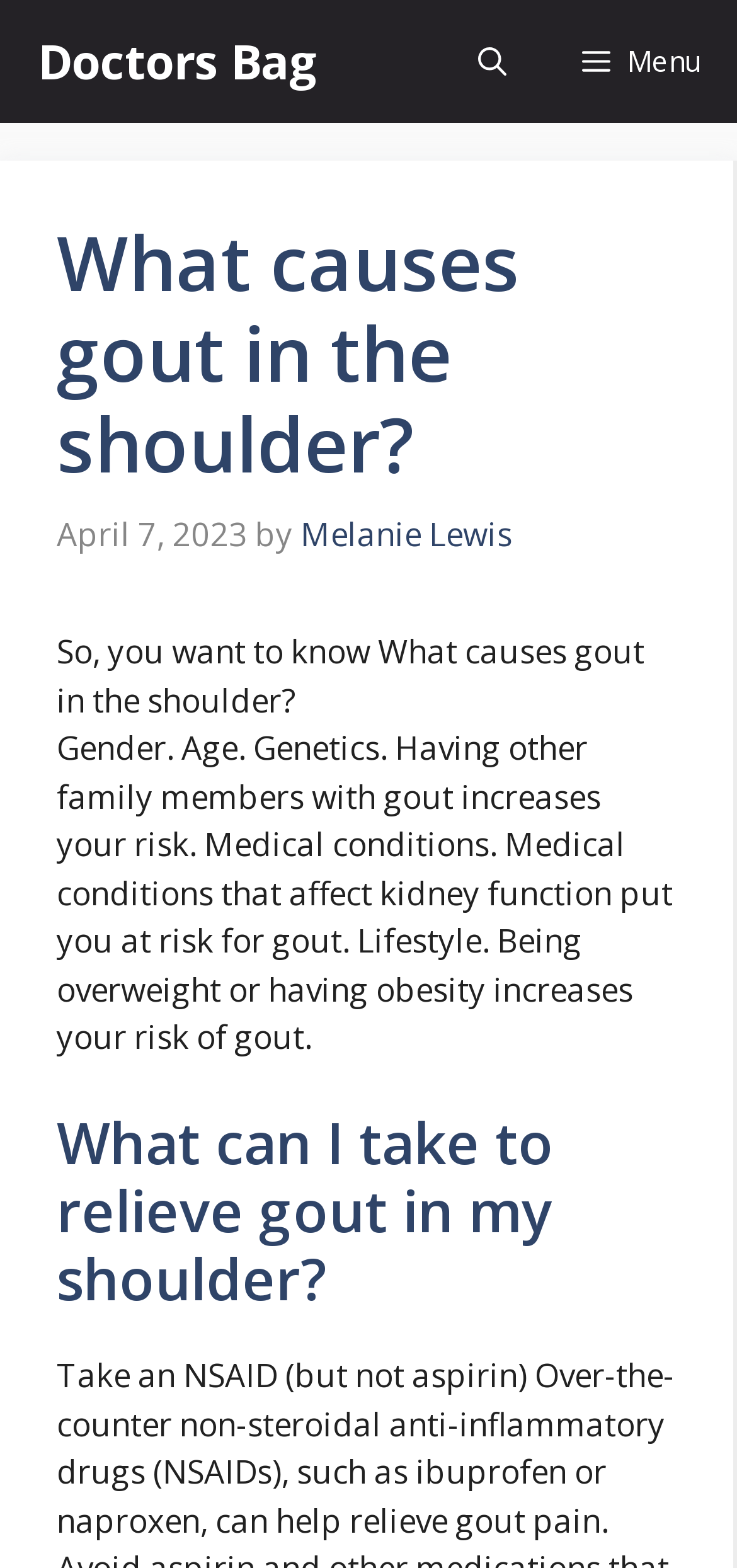Specify the bounding box coordinates (top-left x, top-left y, bottom-right x, bottom-right y) of the UI element in the screenshot that matches this description: Melanie Lewis

[0.408, 0.326, 0.695, 0.354]